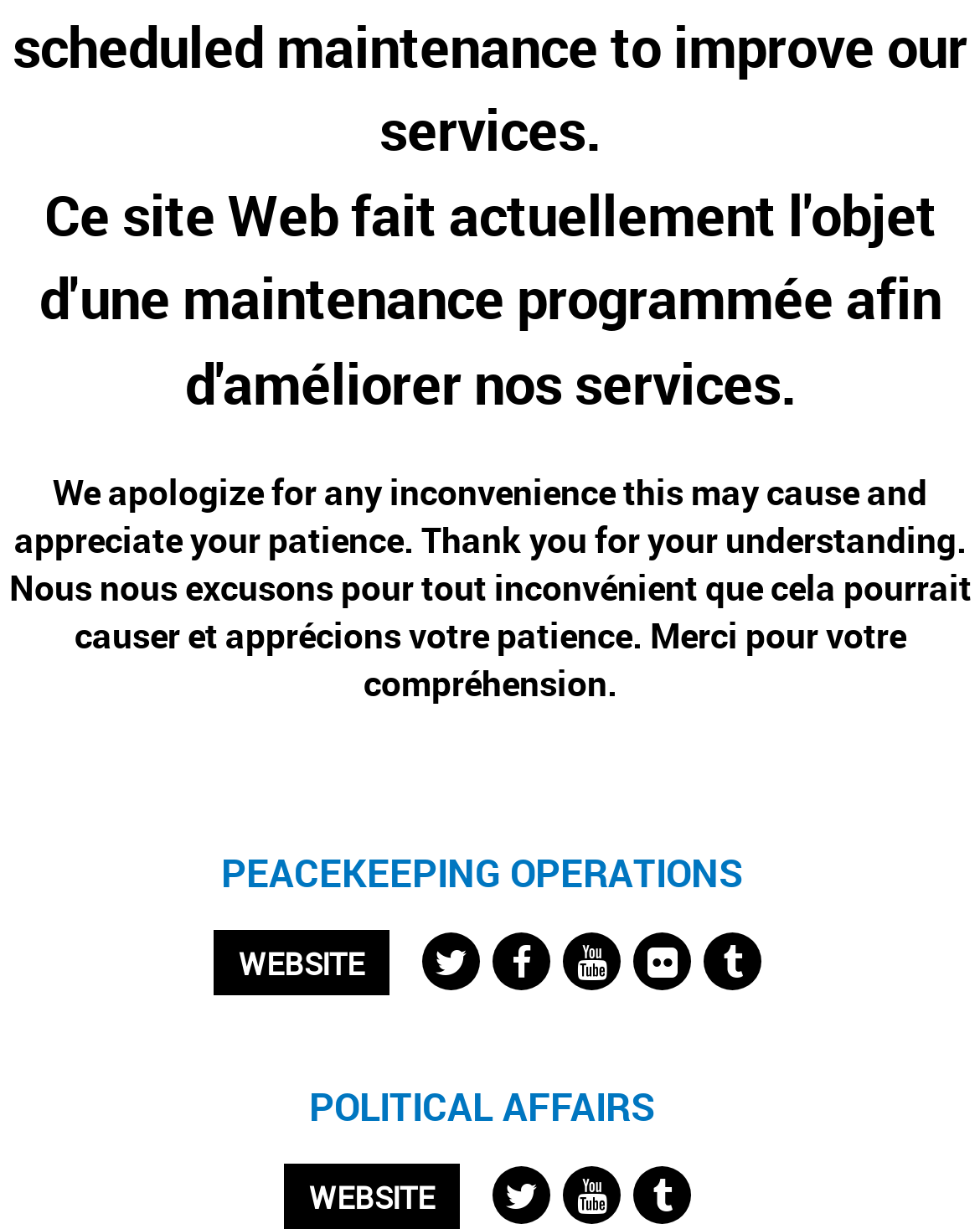Please provide the bounding box coordinate of the region that matches the element description: website. Coordinates should be in the format (top-left x, top-left y, bottom-right x, bottom-right y) and all values should be between 0 and 1.

[0.218, 0.757, 0.397, 0.811]